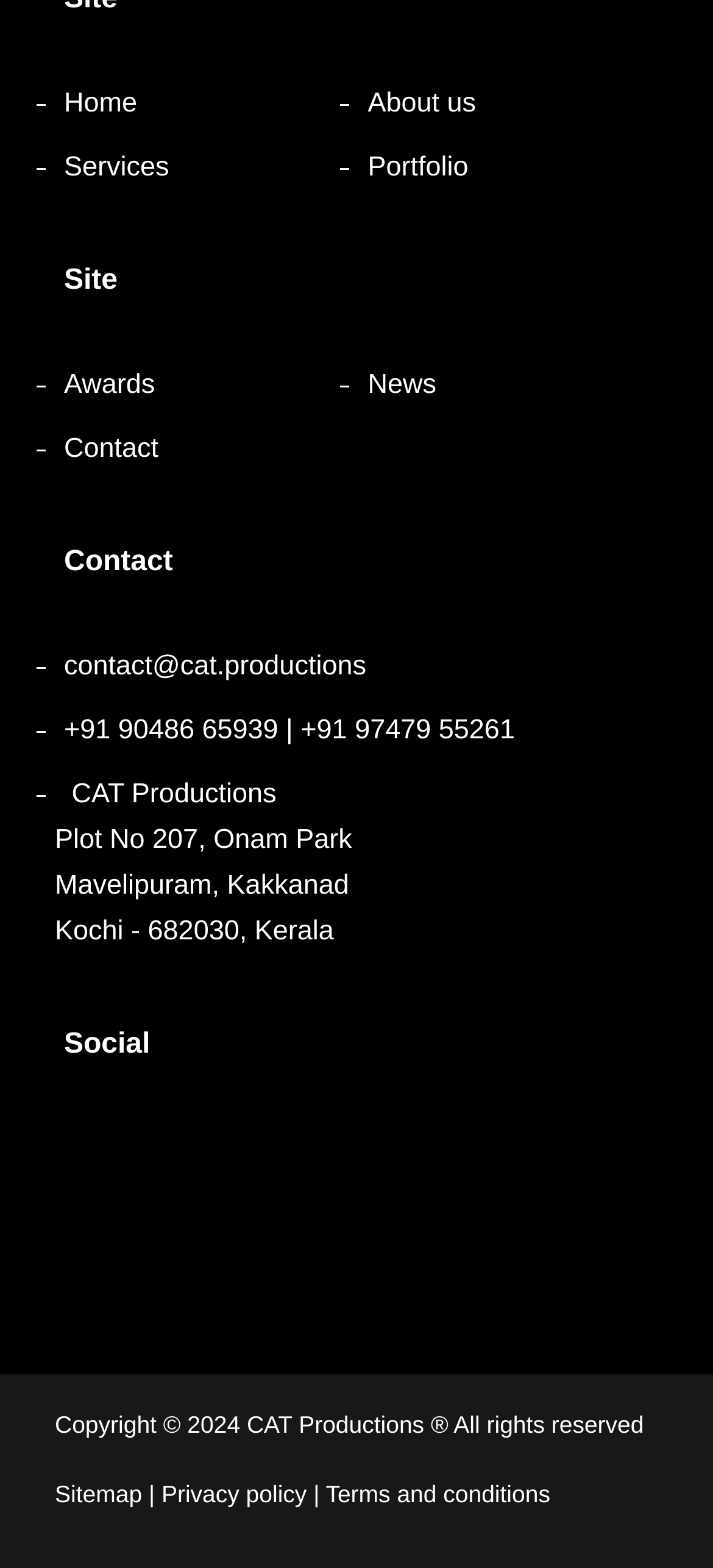Determine the bounding box for the UI element that matches this description: "Awards".

[0.09, 0.236, 0.217, 0.255]